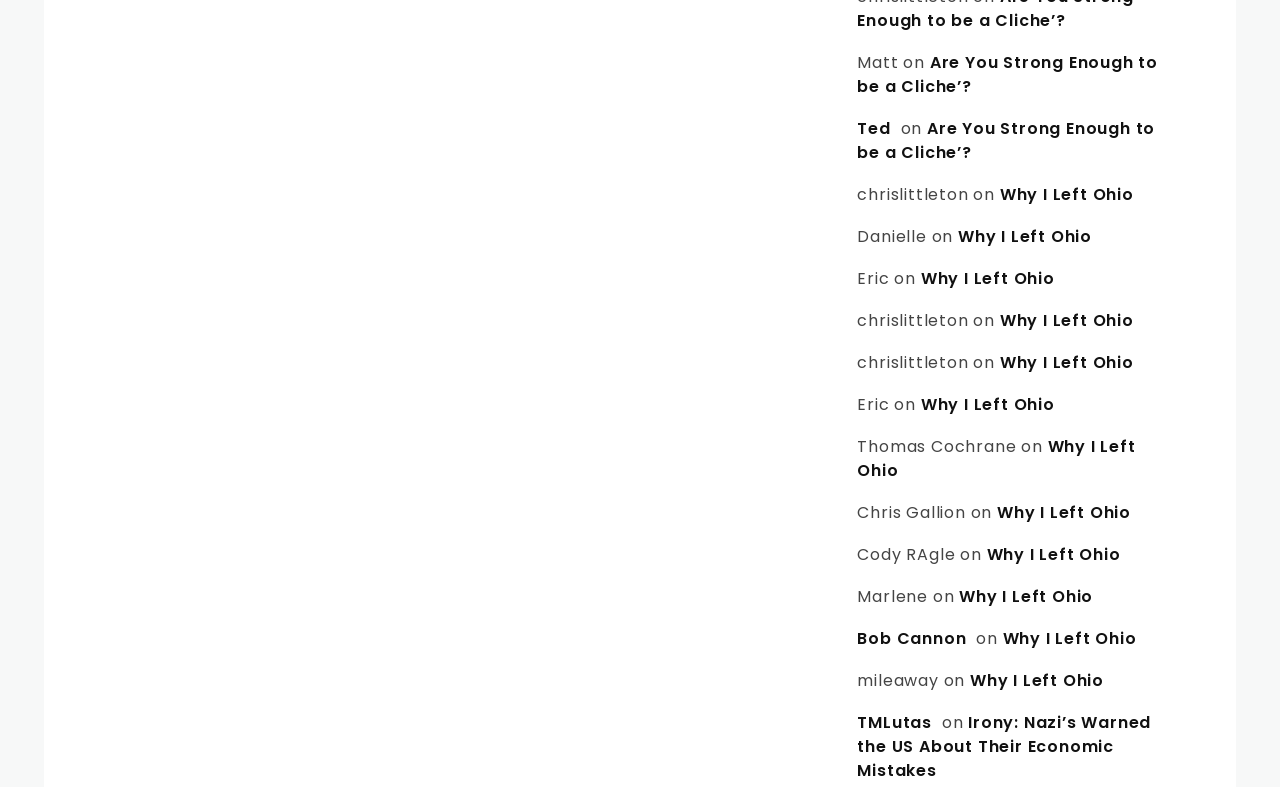Show me the bounding box coordinates of the clickable region to achieve the task as per the instruction: "Visit Ted's page".

[0.67, 0.148, 0.696, 0.177]